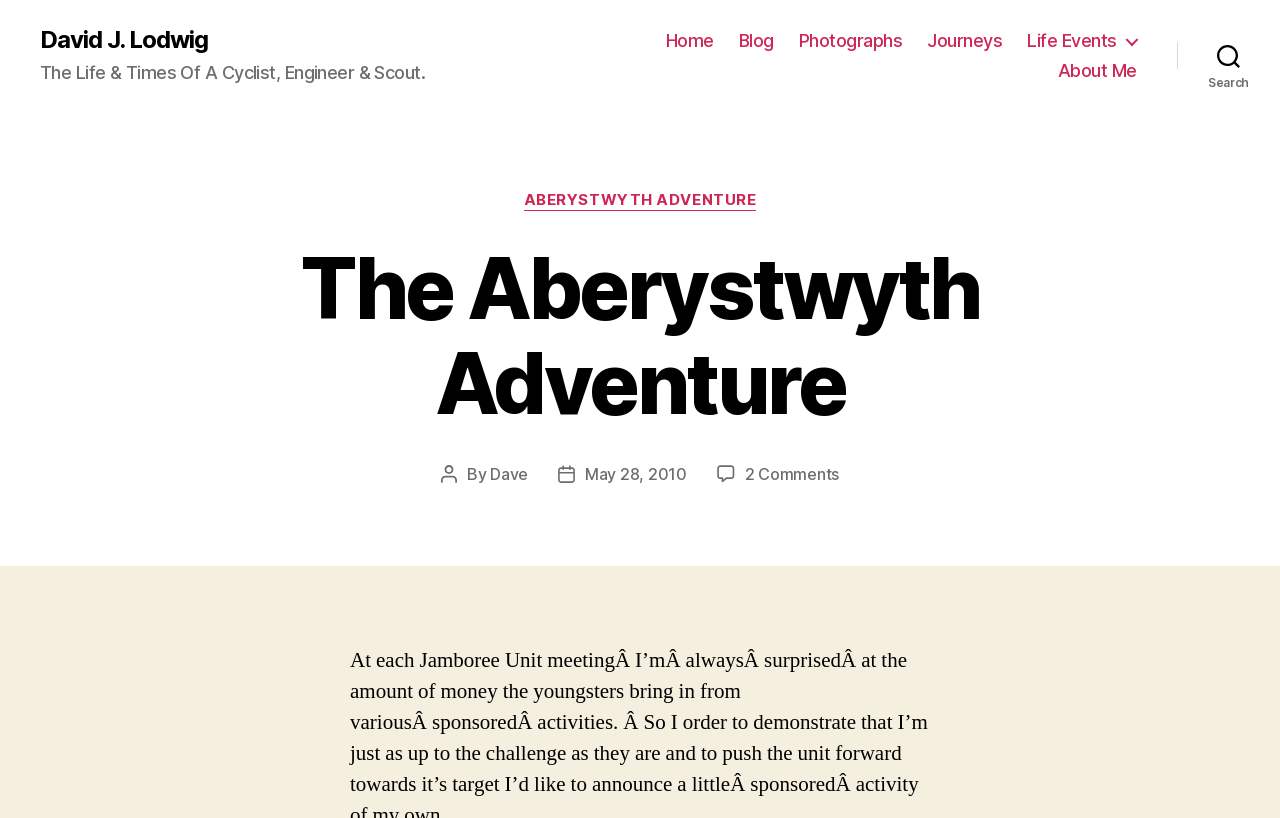What is the name of the author?
Provide an in-depth answer to the question, covering all aspects.

The author's name is mentioned in the post information section, where it says 'By Dave'.